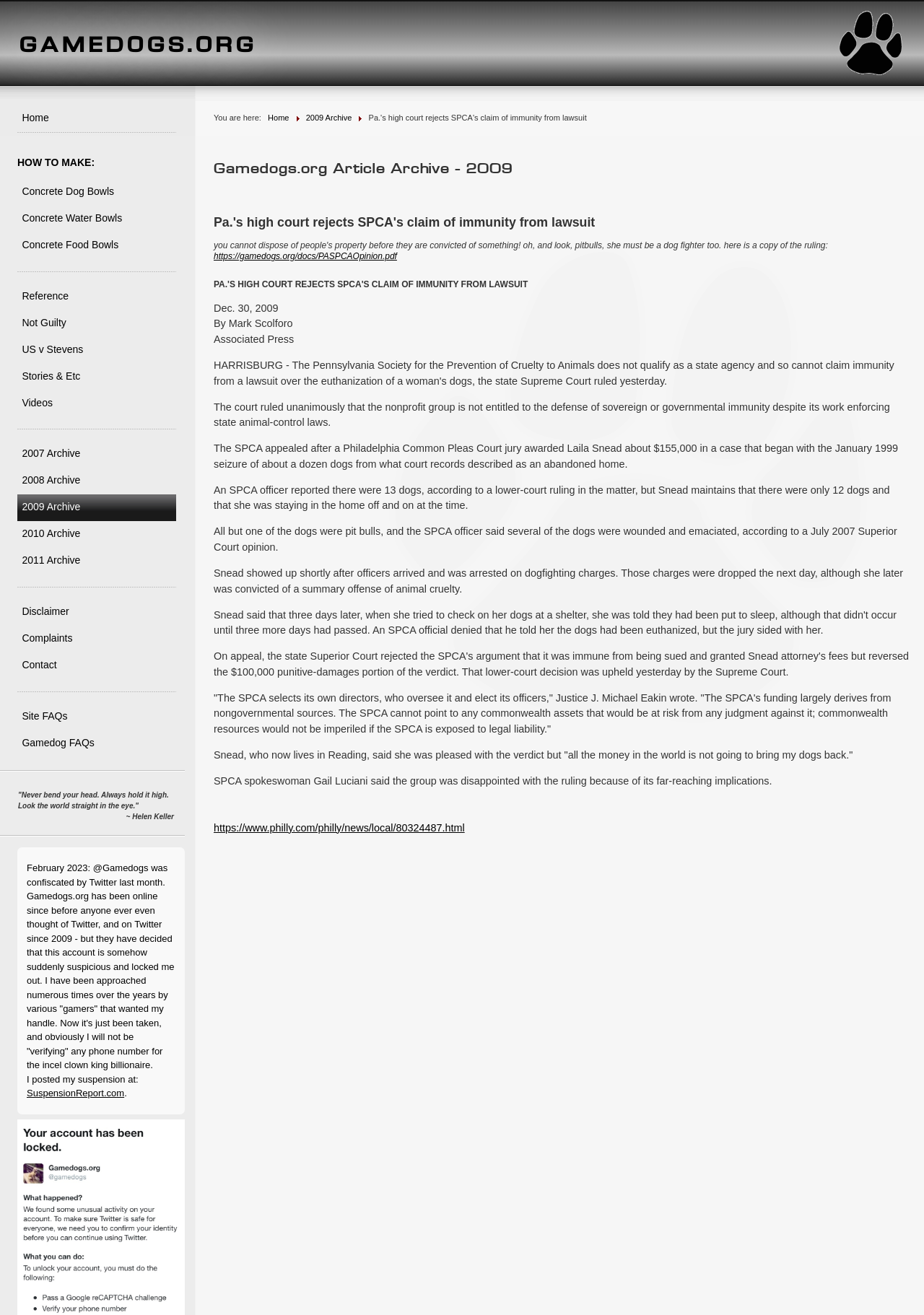Identify the bounding box coordinates for the element you need to click to achieve the following task: "Open the PDF file 'PASPCAOpinion.pdf'". The coordinates must be four float values ranging from 0 to 1, formatted as [left, top, right, bottom].

[0.231, 0.191, 0.43, 0.199]